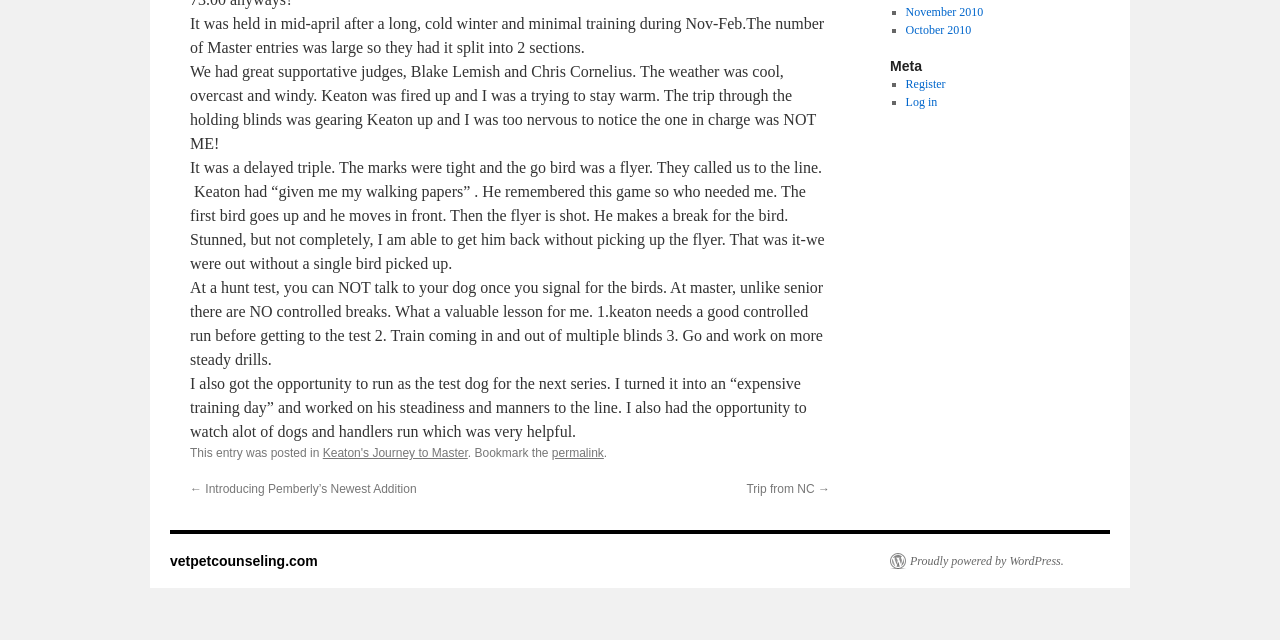Based on the element description: "parent_node: Search alt="Search" name="q"", identify the bounding box coordinates for this UI element. The coordinates must be four float numbers between 0 and 1, listed as [left, top, right, bottom].

None